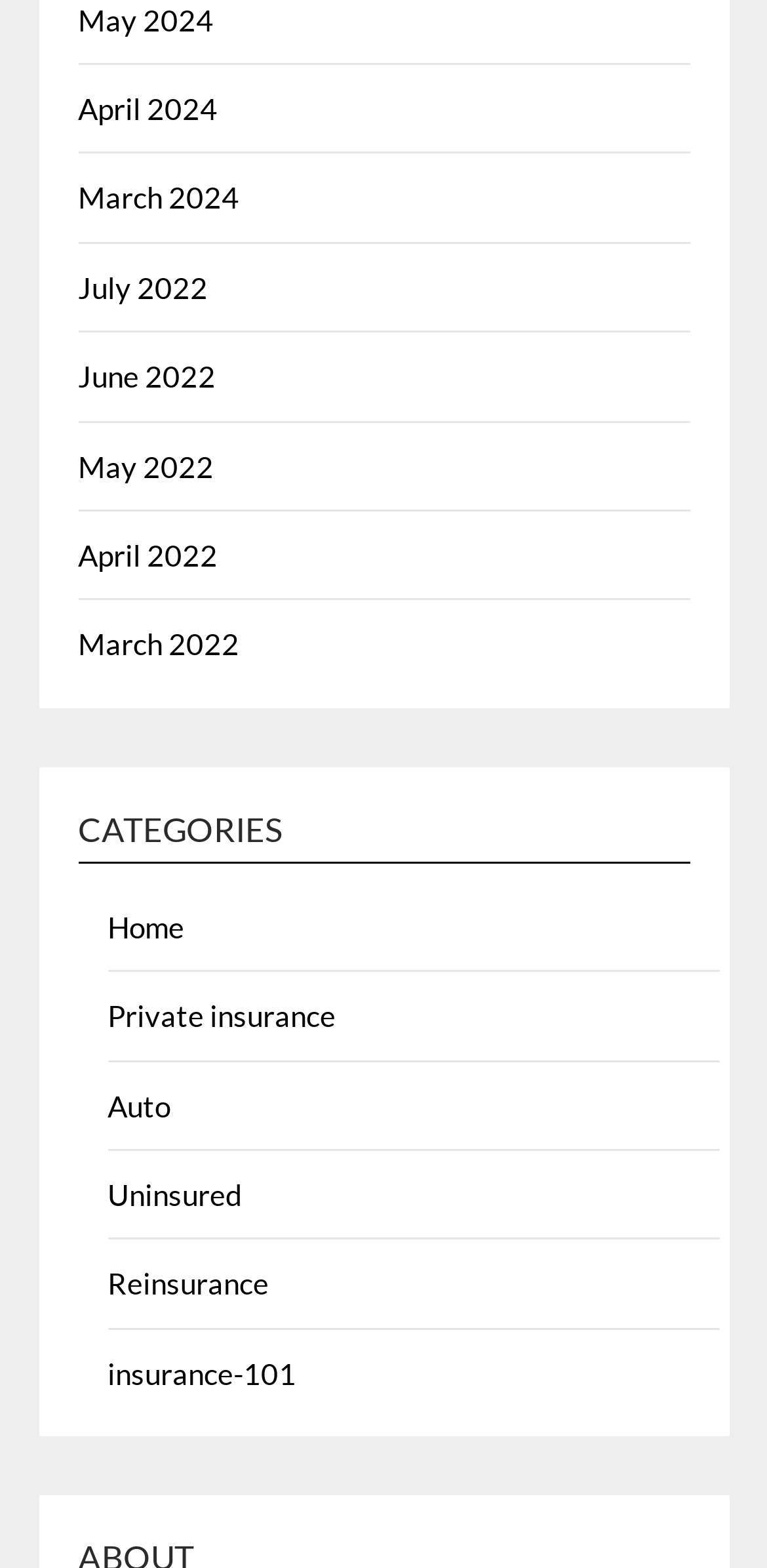Can you specify the bounding box coordinates of the area that needs to be clicked to fulfill the following instruction: "Check Reinsurance"?

[0.14, 0.807, 0.35, 0.83]